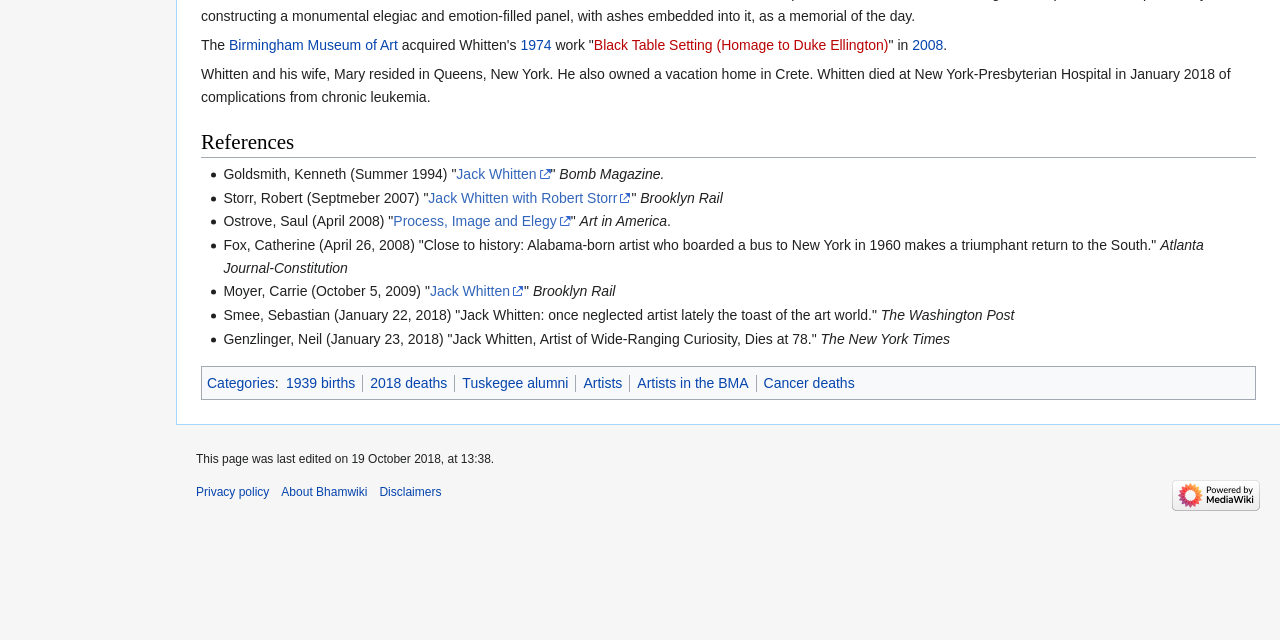Given the description of a UI element: "2008", identify the bounding box coordinates of the matching element in the webpage screenshot.

[0.713, 0.058, 0.737, 0.083]